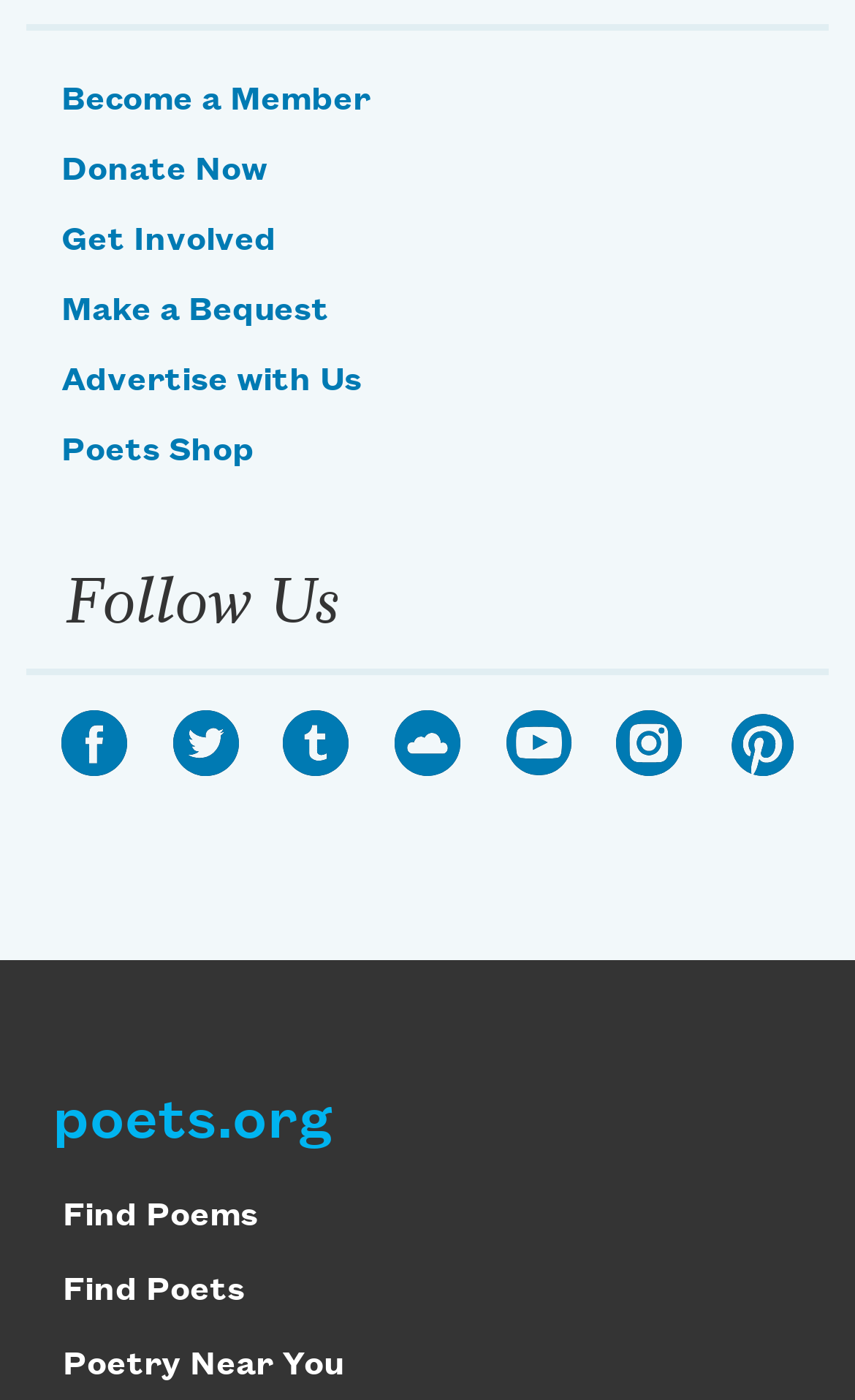Please find and report the bounding box coordinates of the element to click in order to perform the following action: "Donate now". The coordinates should be expressed as four float numbers between 0 and 1, in the format [left, top, right, bottom].

[0.072, 0.109, 0.313, 0.134]